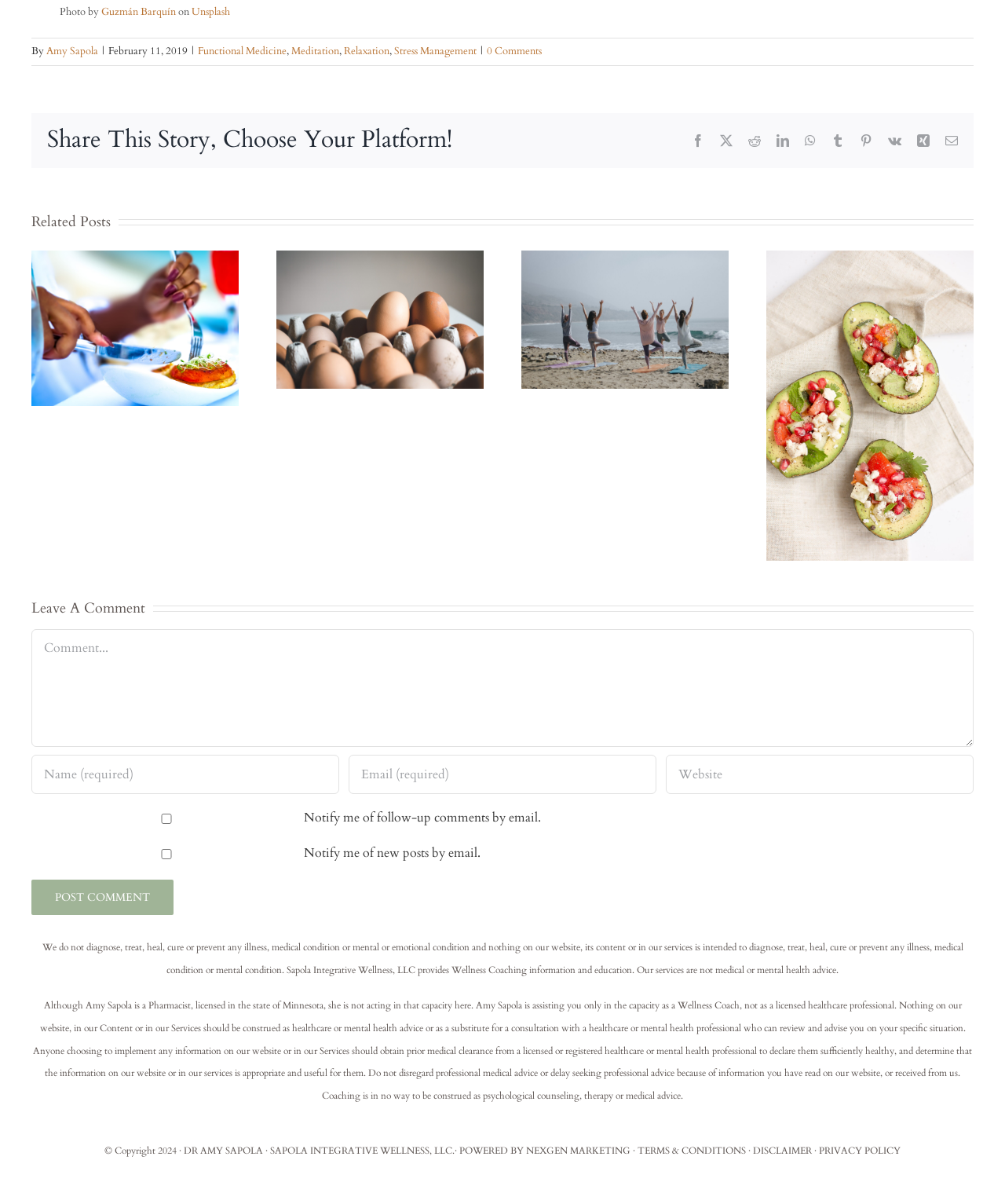What is the purpose of the checkbox 'Notify me of follow-up comments by email.'?
Please answer the question as detailed as possible based on the image.

The purpose of the checkbox 'Notify me of follow-up comments by email.' is to allow users to receive follow-up comments by email, which can be inferred from the text and location of the checkbox in the comment section.